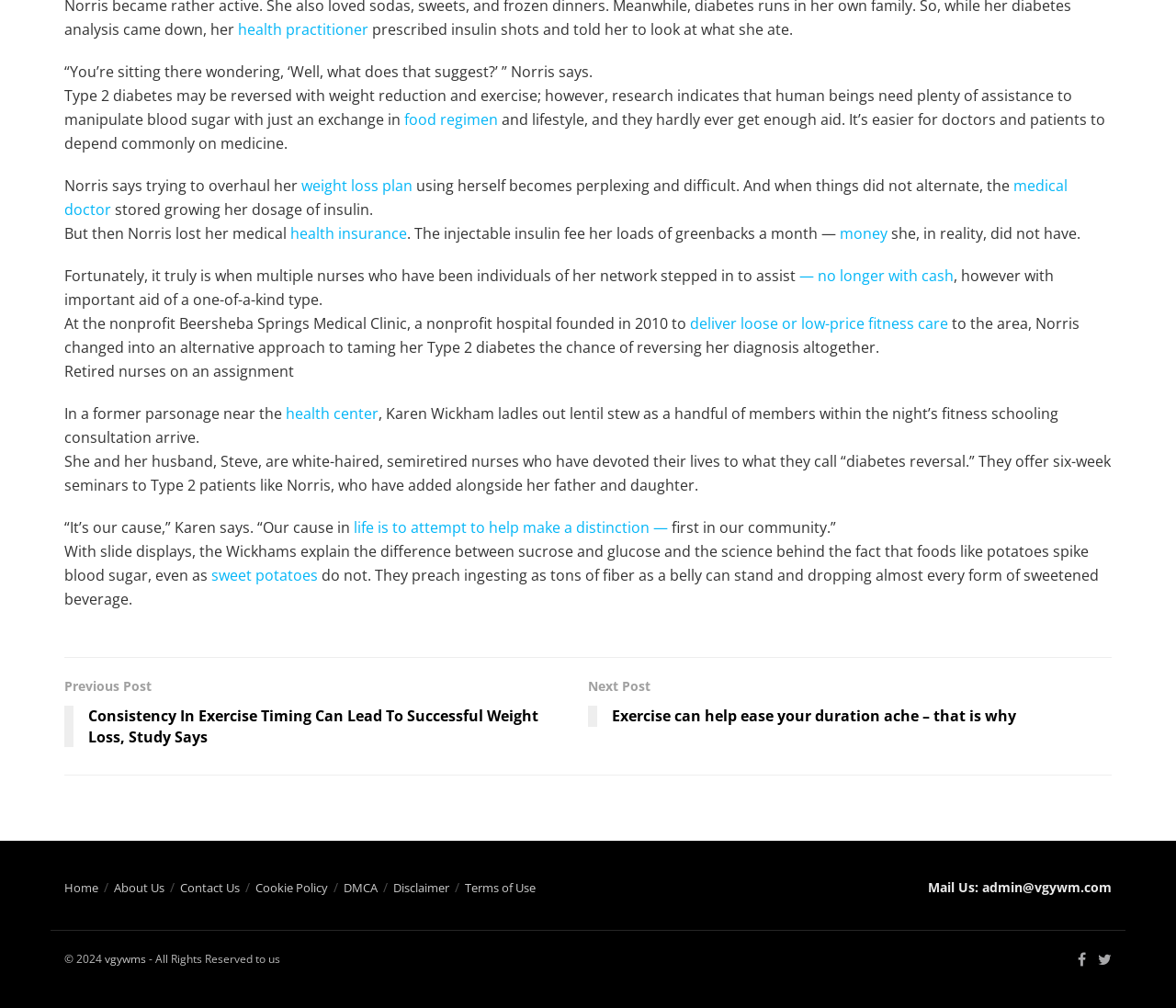How many links are there in the footer section?
Look at the image and respond with a one-word or short phrase answer.

8